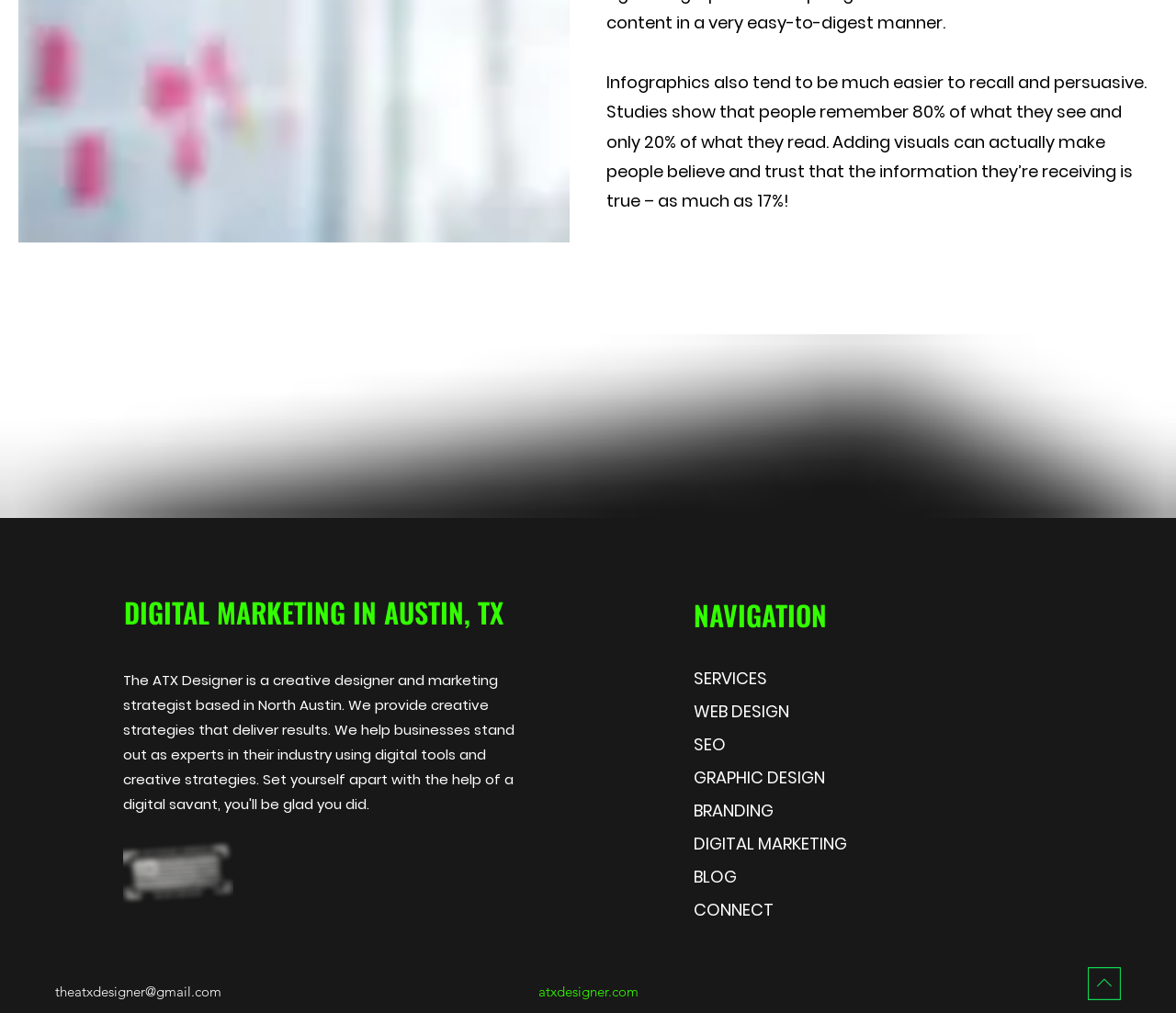What is the primary service offered by ATX Designer?
Please provide a comprehensive answer based on the information in the image.

Based on the webpage, I can see that the primary service offered by ATX Designer is web design, as it is one of the main headings under the 'SERVICES' section.